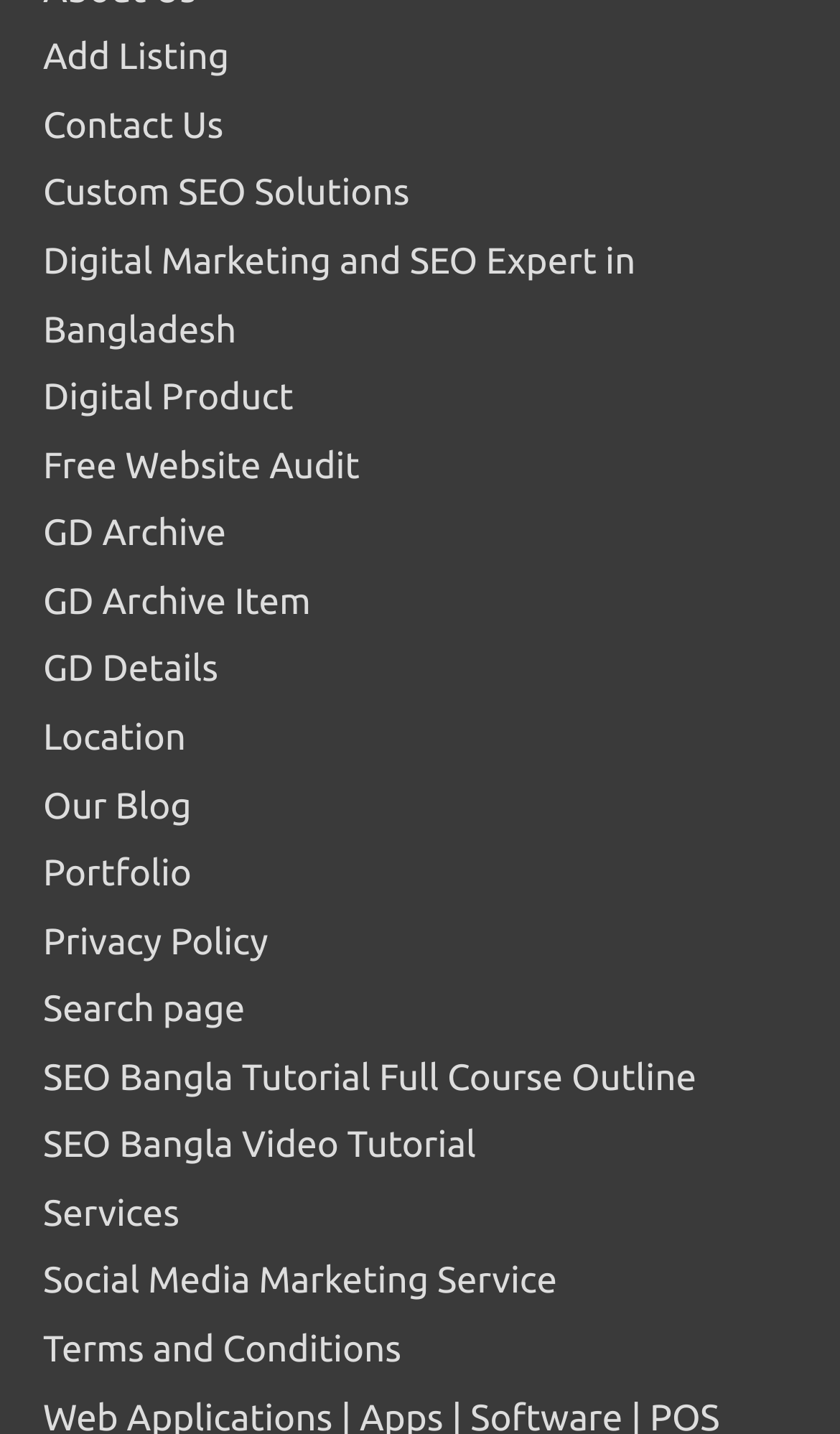Respond with a single word or short phrase to the following question: 
Is there a link related to a blog?

Yes